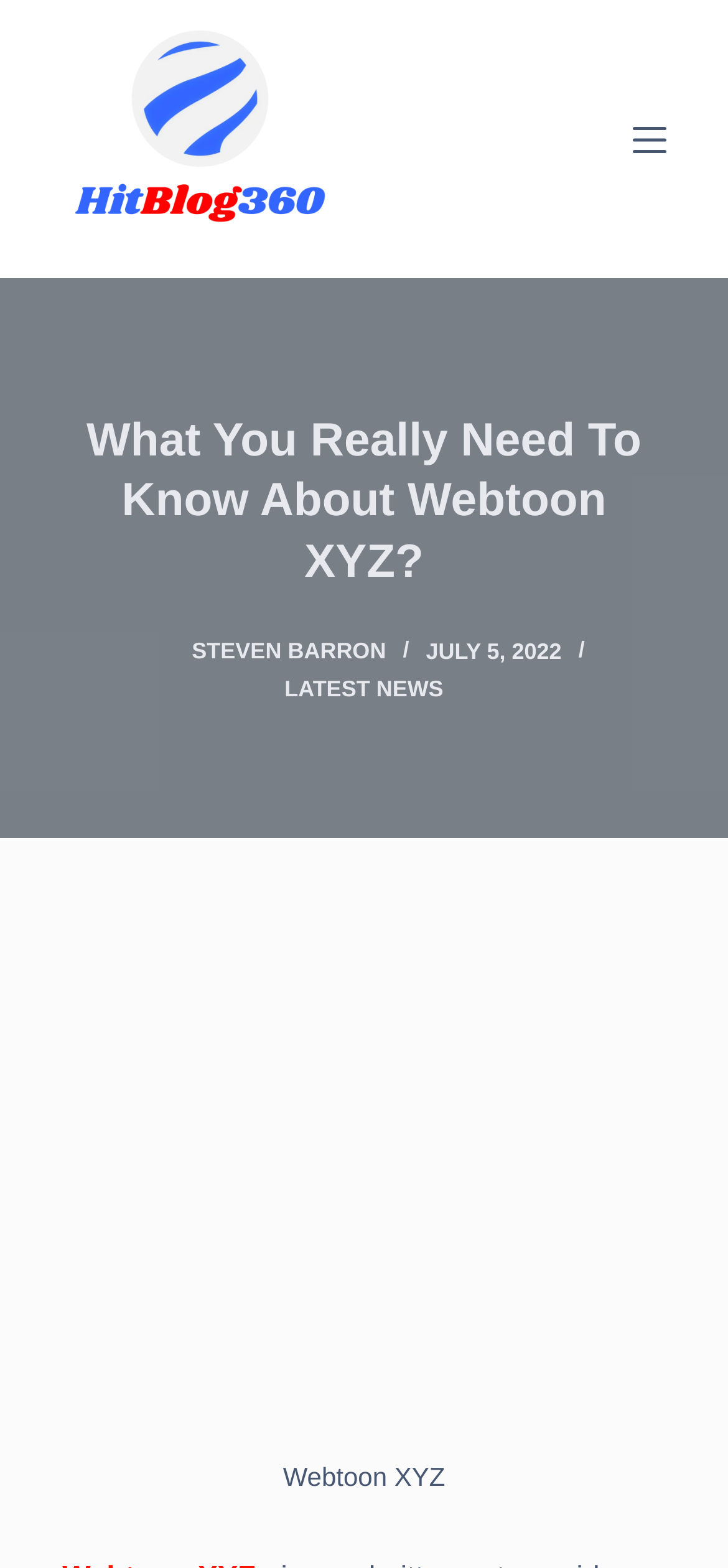Predict the bounding box for the UI component with the following description: "Twitter".

None